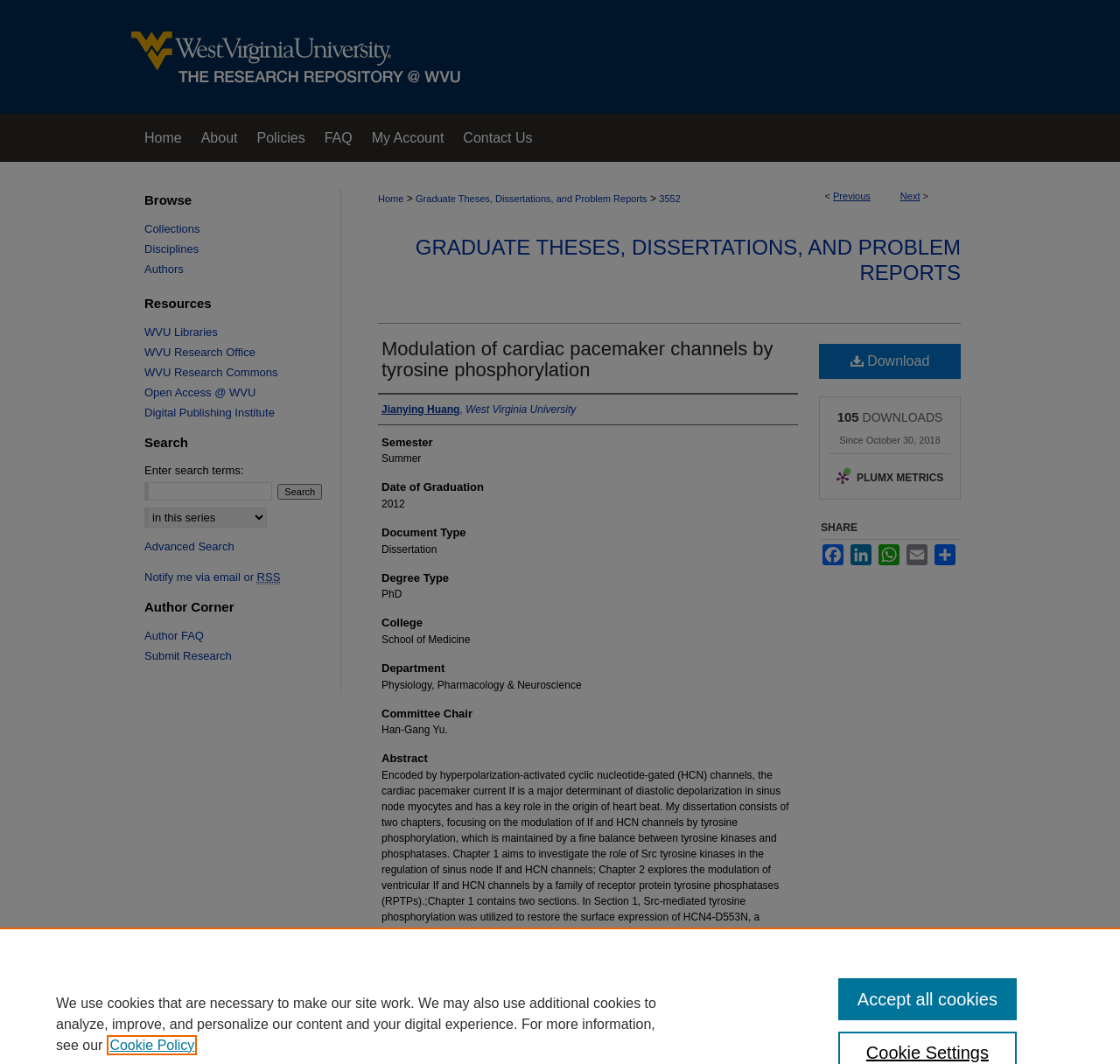Please identify the bounding box coordinates of the element's region that should be clicked to execute the following instruction: "Click the 'Share' link". The bounding box coordinates must be four float numbers between 0 and 1, i.e., [left, top, right, bottom].

[0.733, 0.486, 0.858, 0.508]